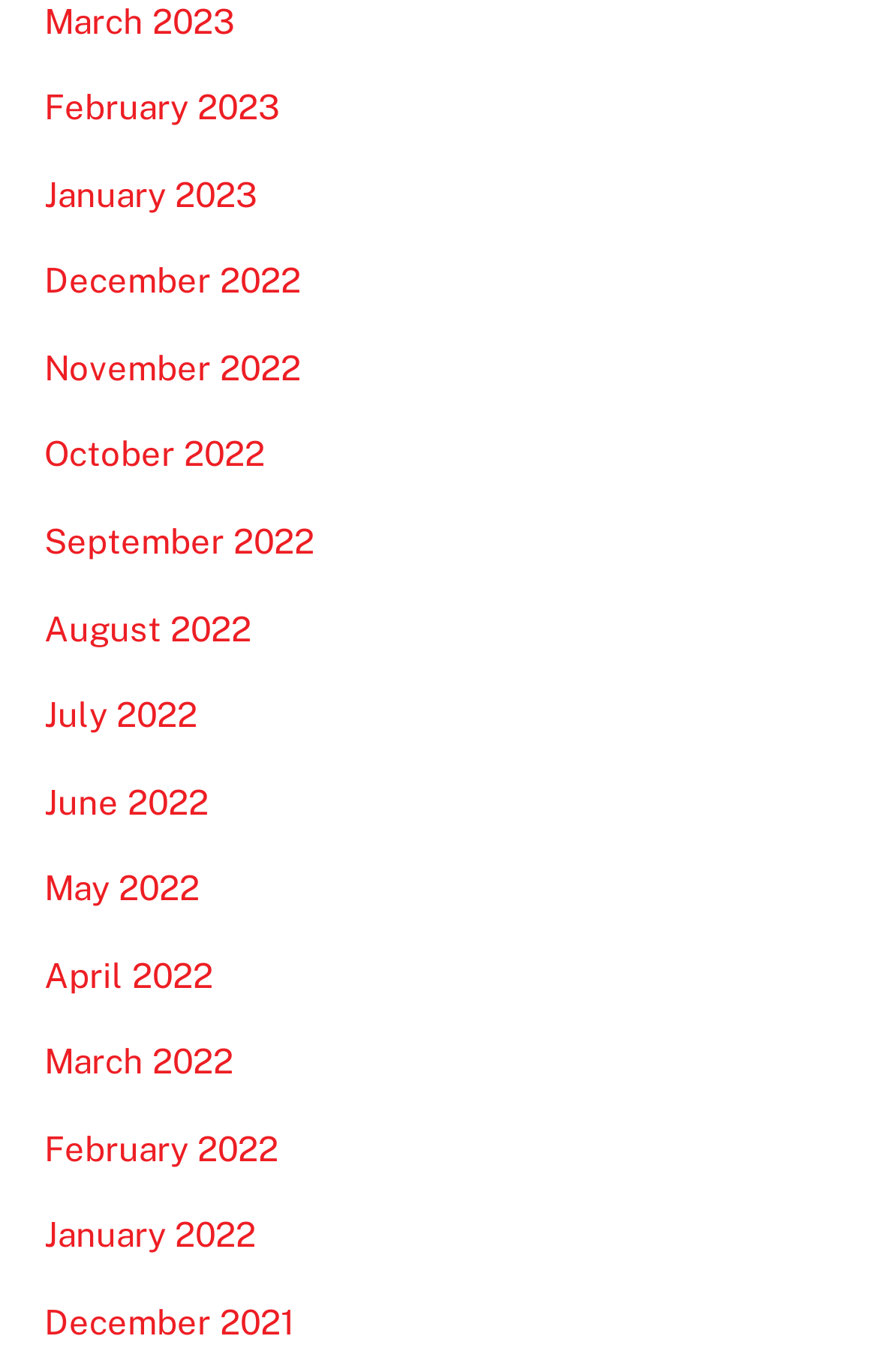Please locate the bounding box coordinates of the region I need to click to follow this instruction: "view December 2021".

[0.05, 0.95, 0.335, 0.978]